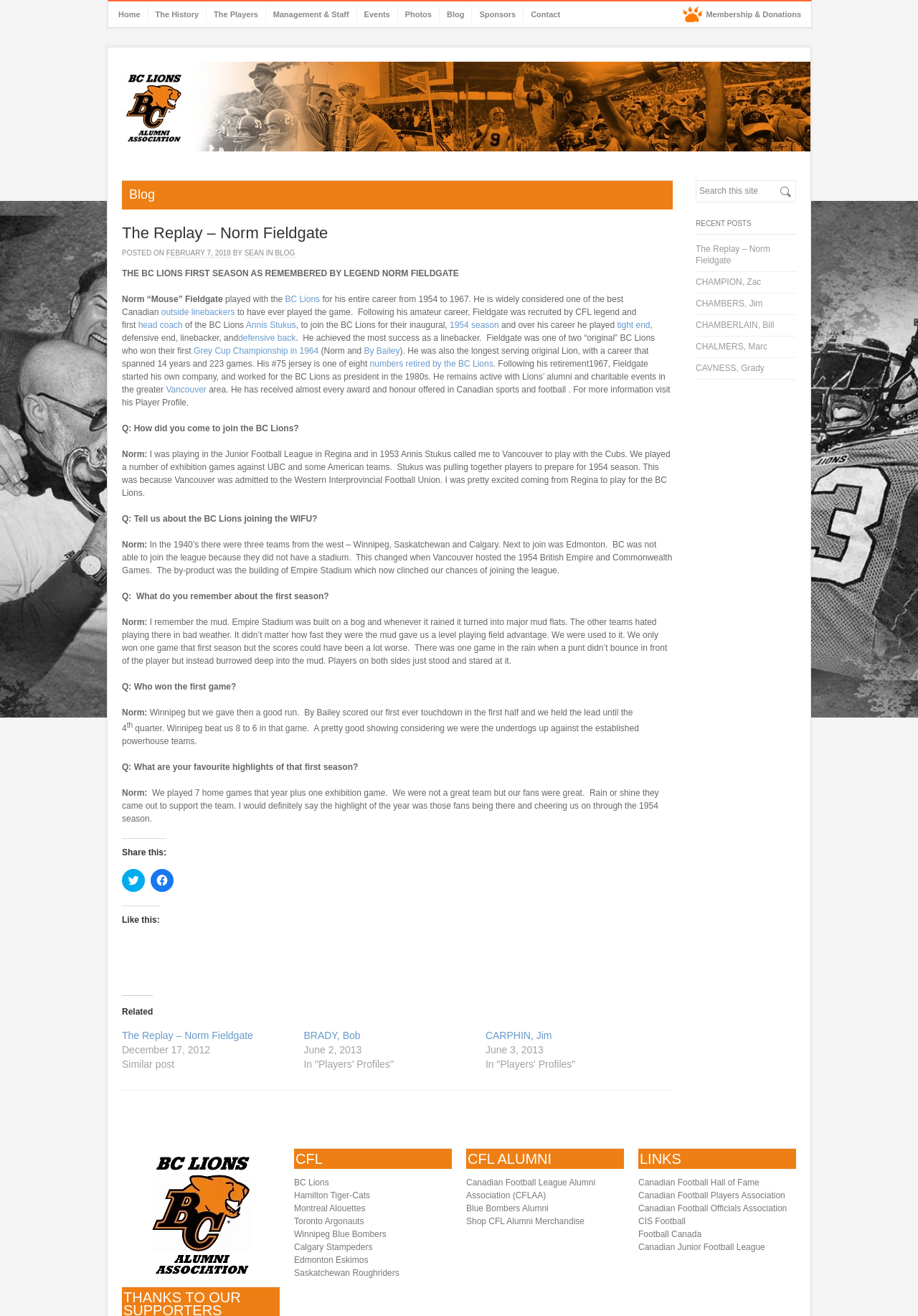Use a single word or phrase to answer the question: How many games did Norm Fieldgate play for the BC Lions?

223 games